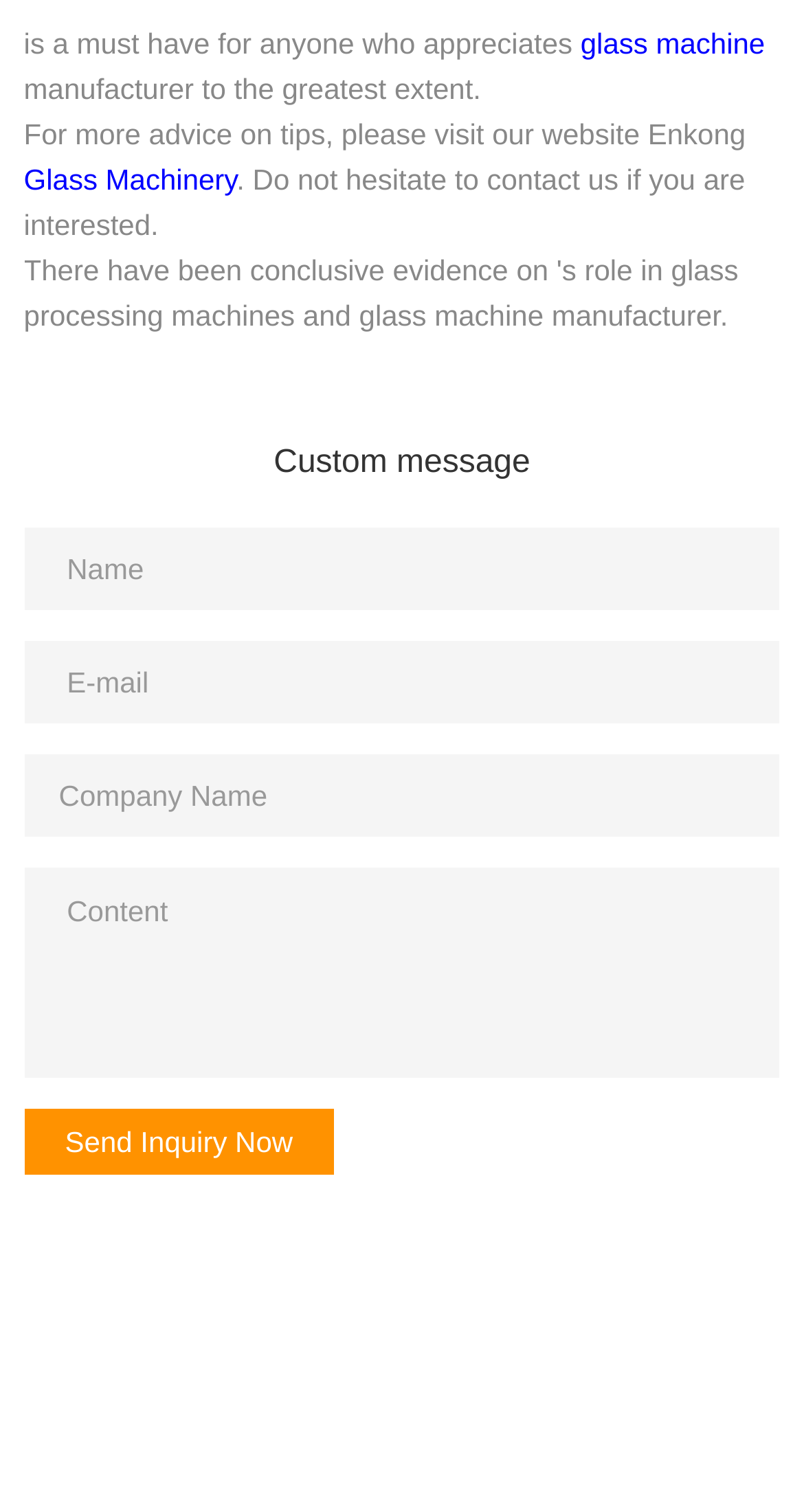Based on the element description "Adobe Photoshop eXpress", predict the bounding box coordinates of the UI element.

None